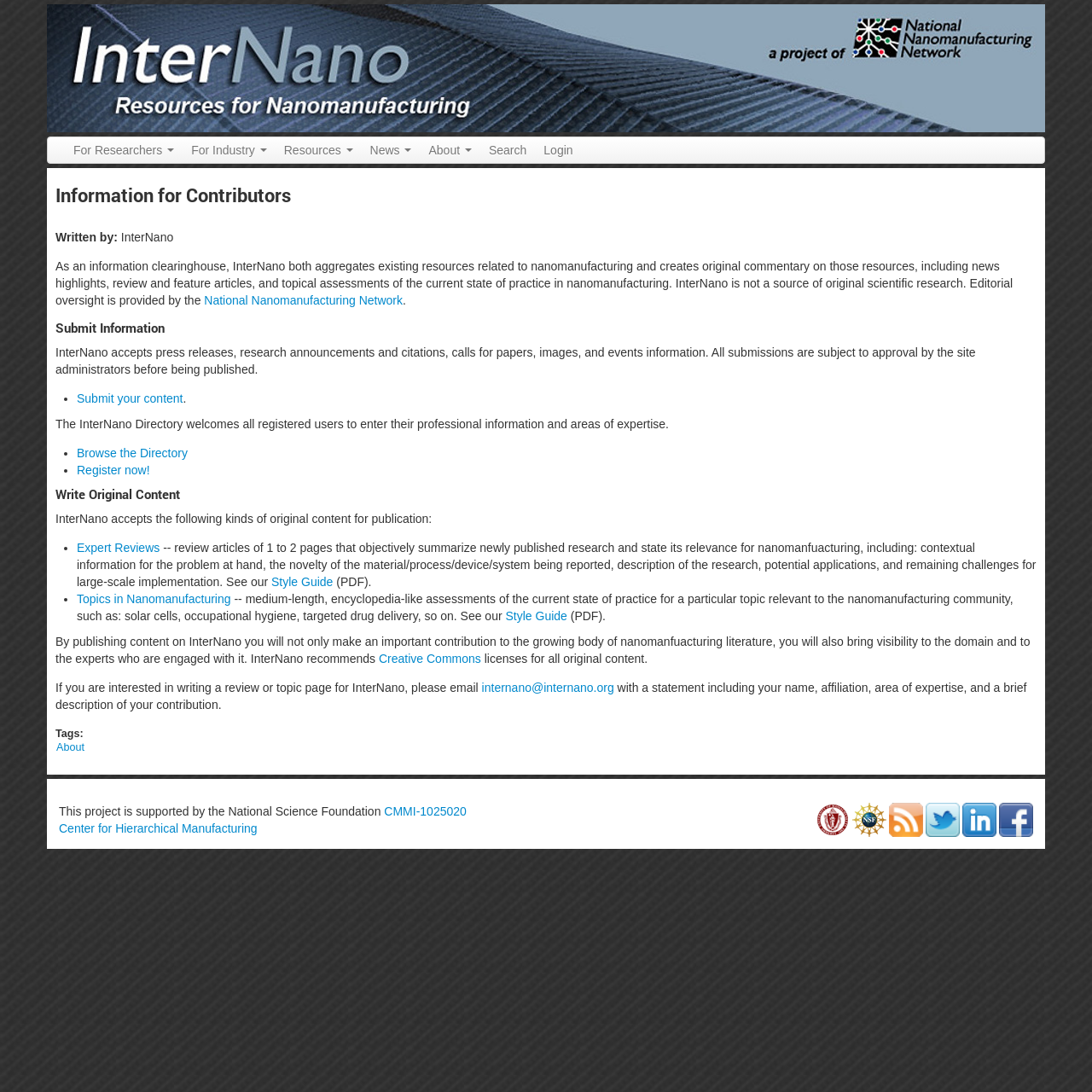What is the recommended license for original content on InterNano?
Provide a comprehensive and detailed answer to the question.

According to the webpage, InterNano recommends Creative Commons licenses for all original content published on the platform.